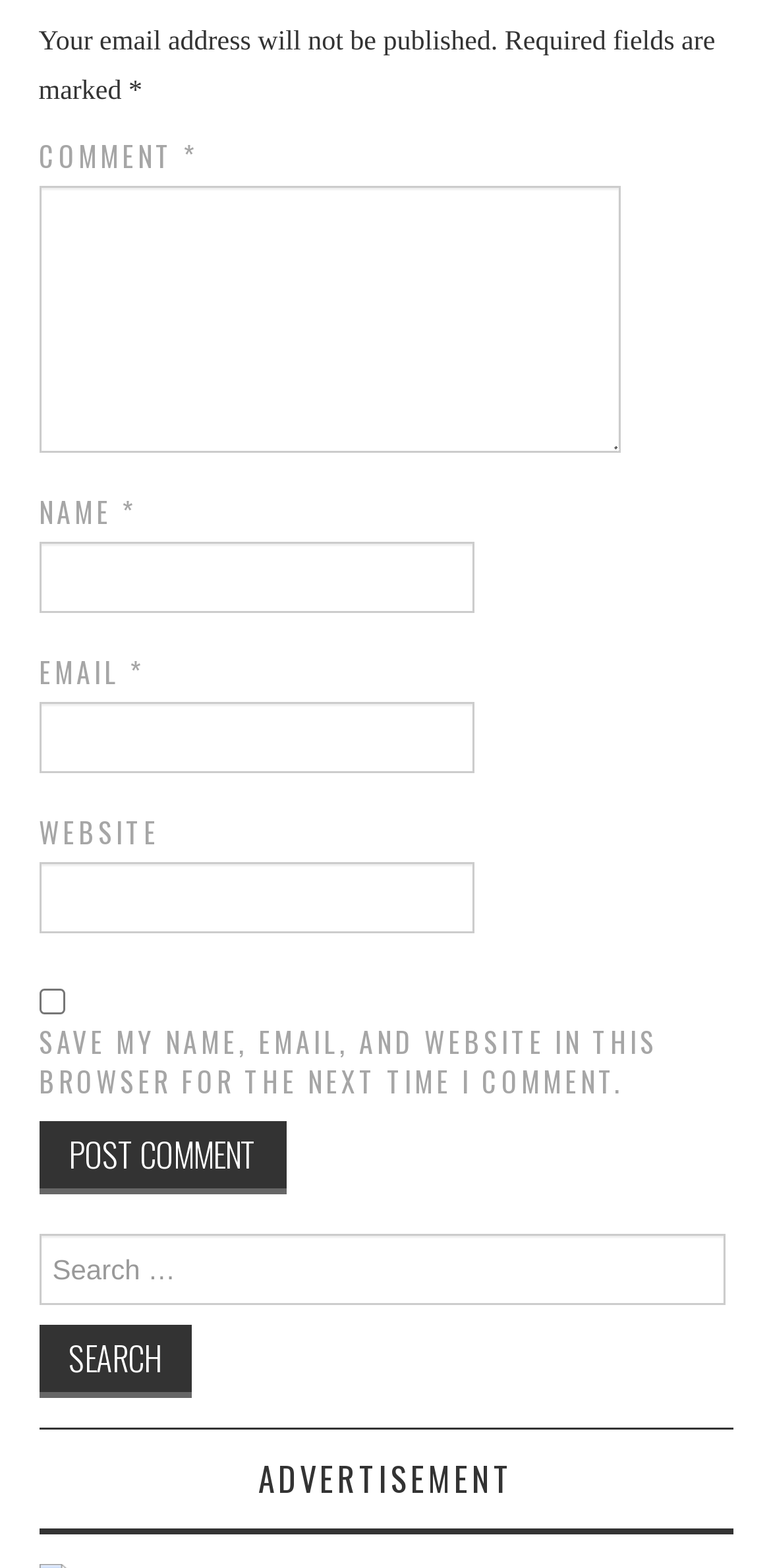Please specify the bounding box coordinates of the clickable region to carry out the following instruction: "Search for something". The coordinates should be four float numbers between 0 and 1, in the format [left, top, right, bottom].

[0.05, 0.787, 0.941, 0.833]